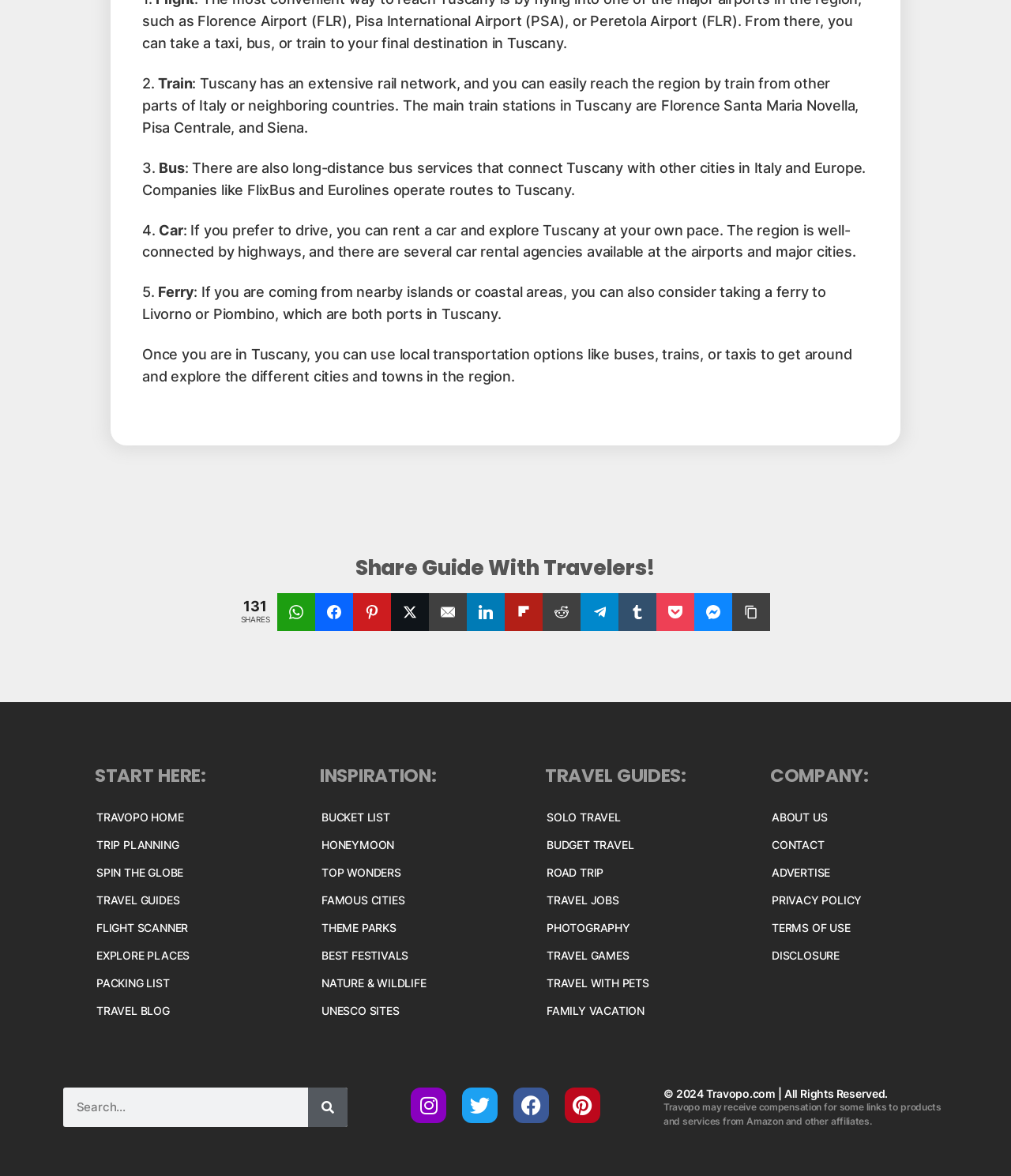Pinpoint the bounding box coordinates of the area that should be clicked to complete the following instruction: "Learn about solo travel". The coordinates must be given as four float numbers between 0 and 1, i.e., [left, top, right, bottom].

[0.541, 0.689, 0.614, 0.7]